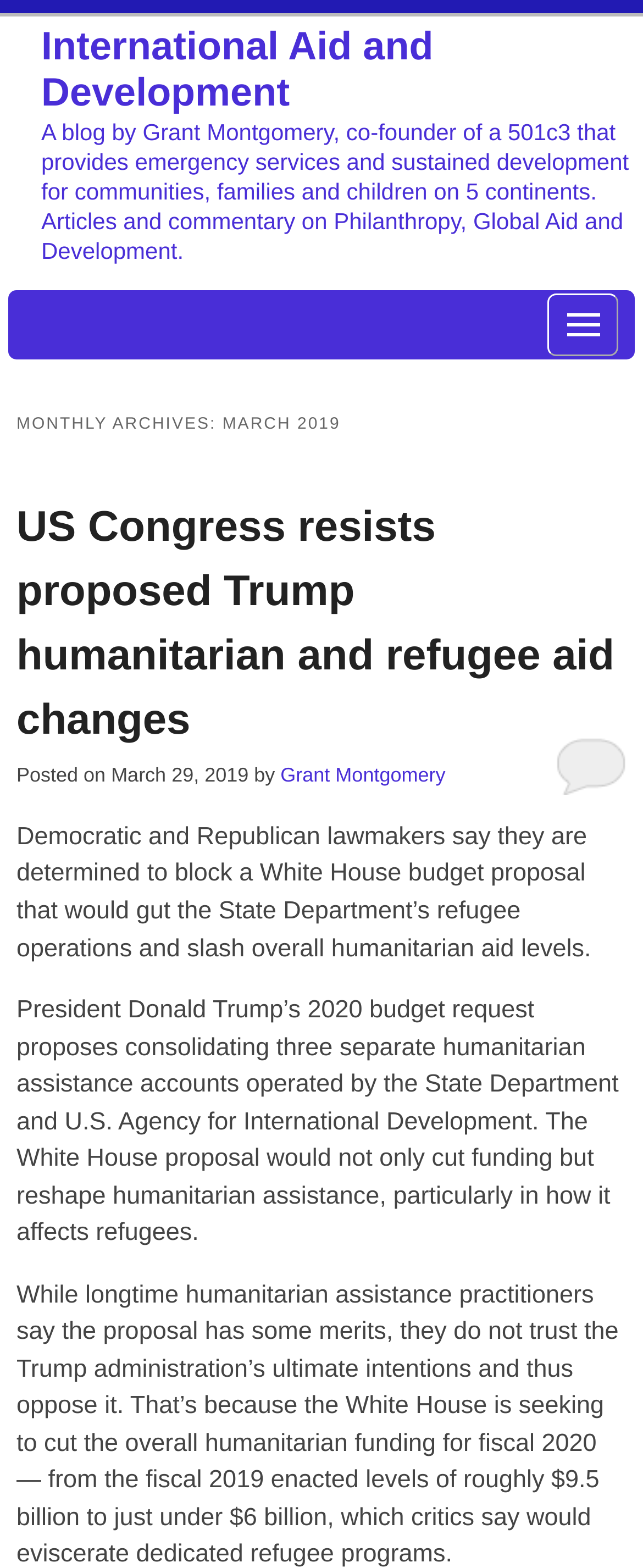What is the date of the blog post?
Please respond to the question with a detailed and thorough explanation.

The answer can be found in the time element '' which is located at [0.173, 0.487, 0.395, 0.502]. The text explicitly mentions the date as March 29, 2019.